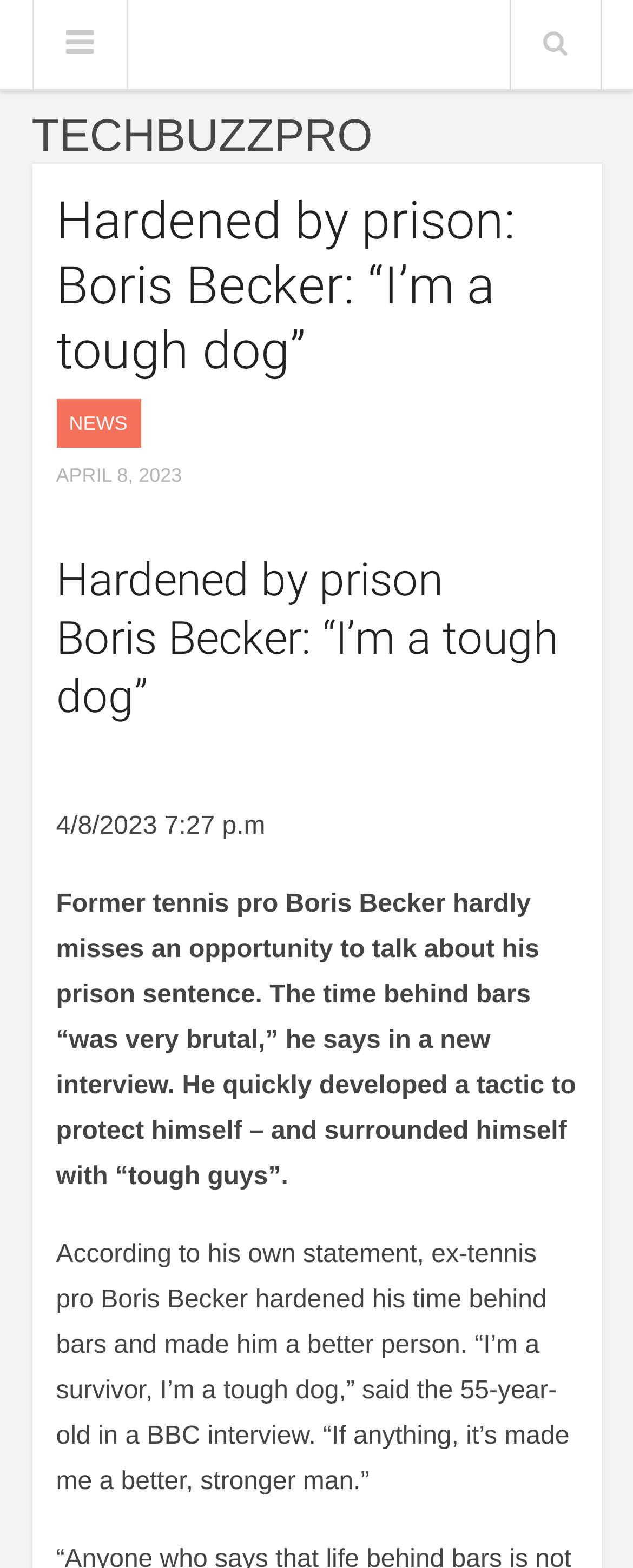What is the date of the article? Analyze the screenshot and reply with just one word or a short phrase.

April 8, 2023